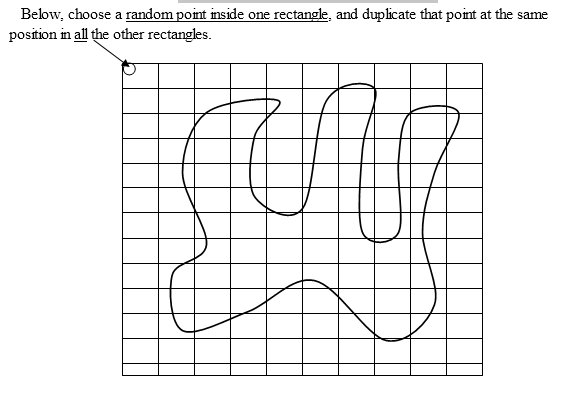What type of line is shown in the grid?
Please provide a single word or phrase in response based on the screenshot.

Convoluted wavy line